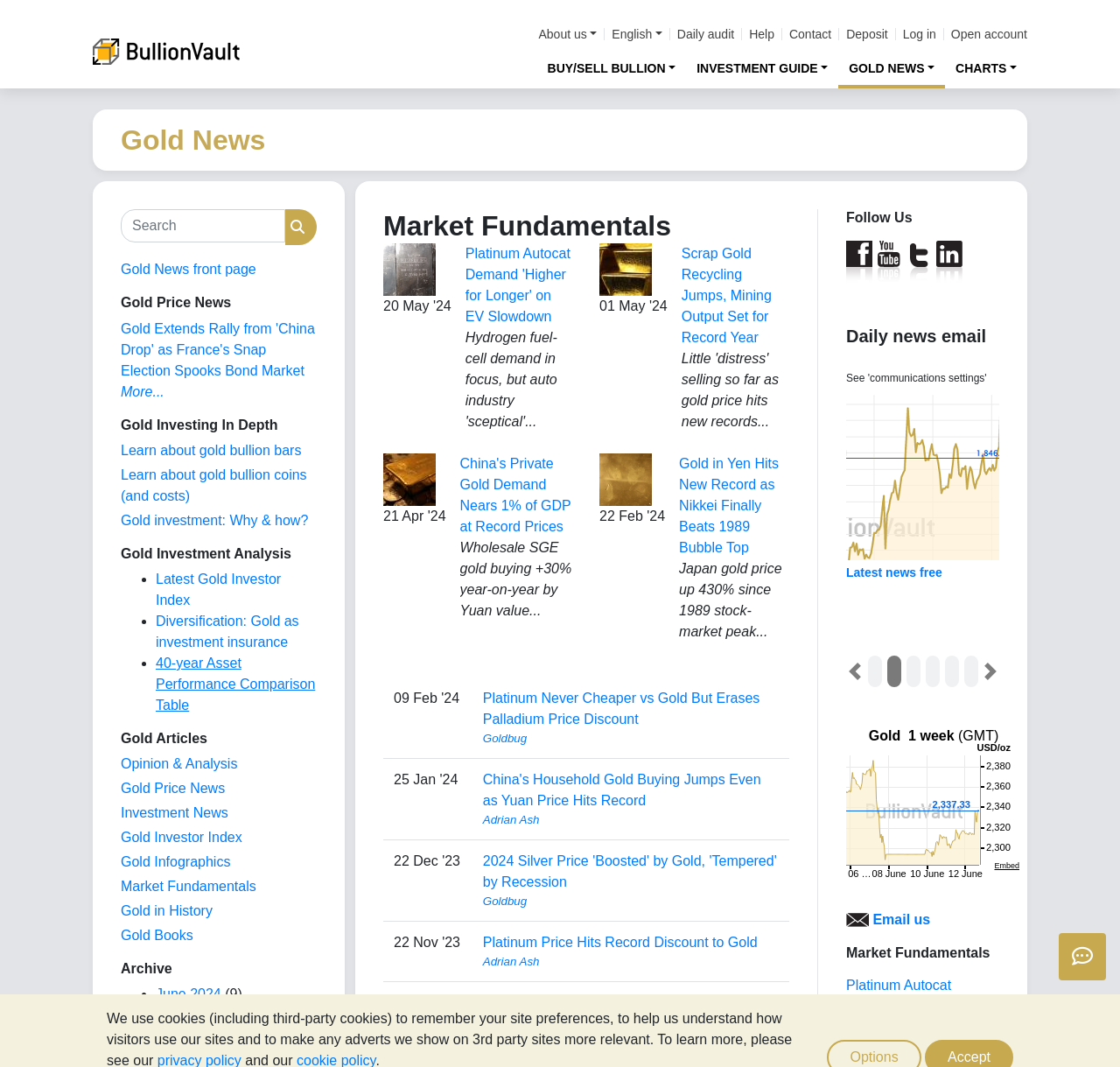Please give a succinct answer to the question in one word or phrase:
What is the purpose of the button with the text ''?

Search